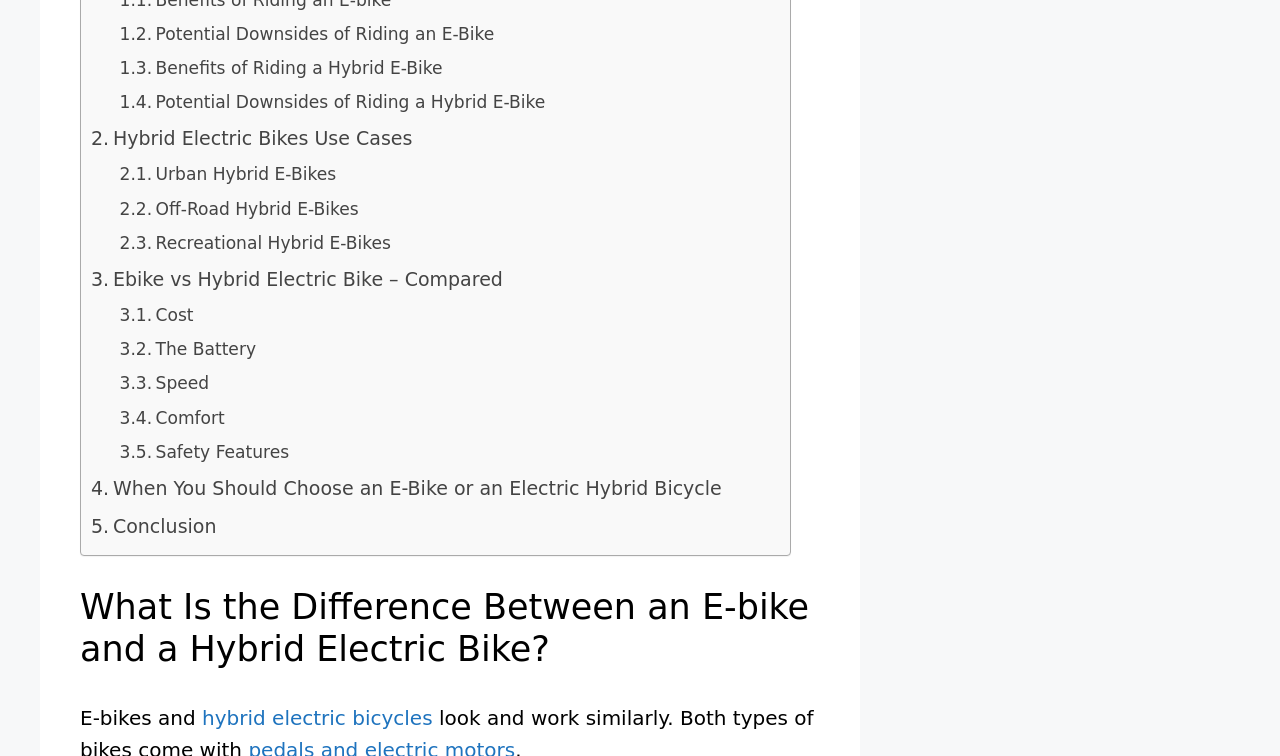What are the three types of hybrid e-bikes mentioned?
Please answer using one word or phrase, based on the screenshot.

Urban, Off-Road, Recreational